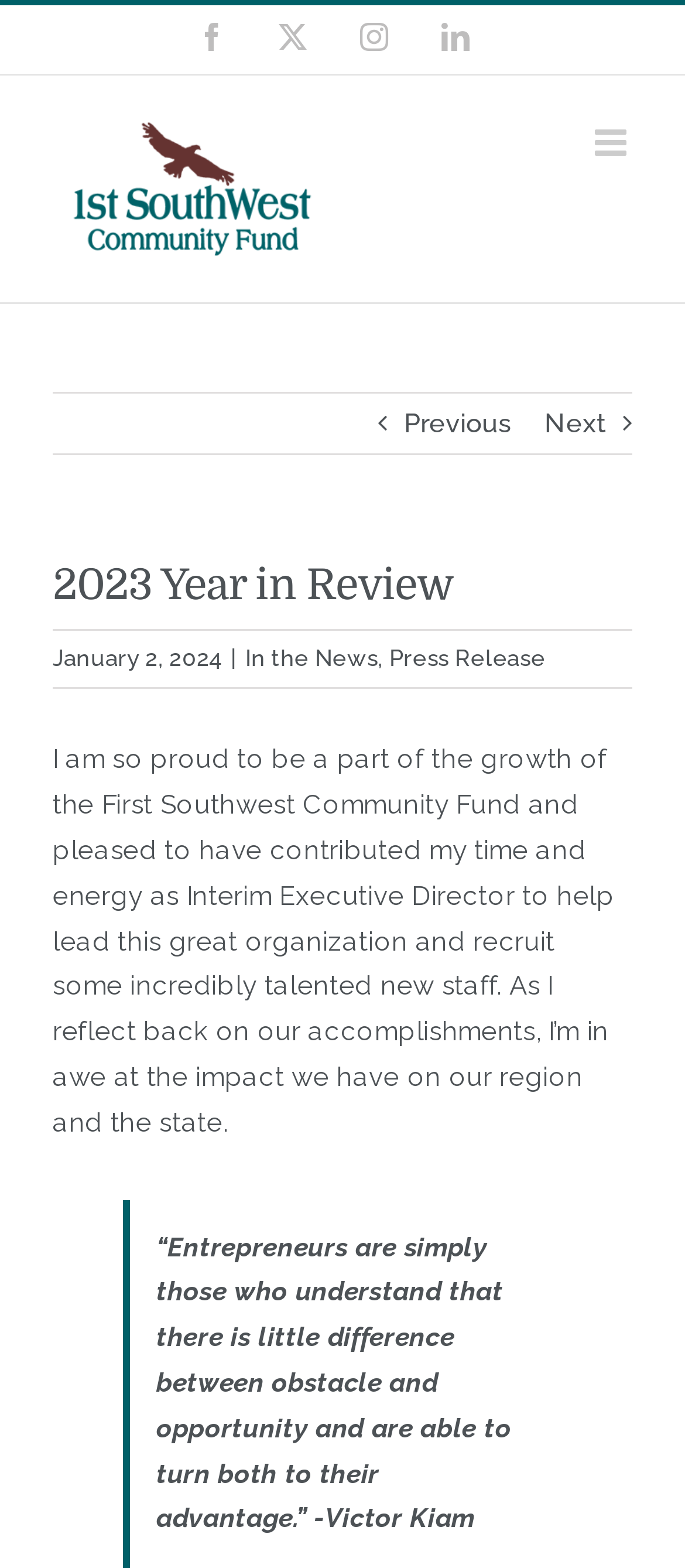Predict the bounding box coordinates of the area that should be clicked to accomplish the following instruction: "Go to Next page". The bounding box coordinates should consist of four float numbers between 0 and 1, i.e., [left, top, right, bottom].

[0.795, 0.251, 0.885, 0.289]